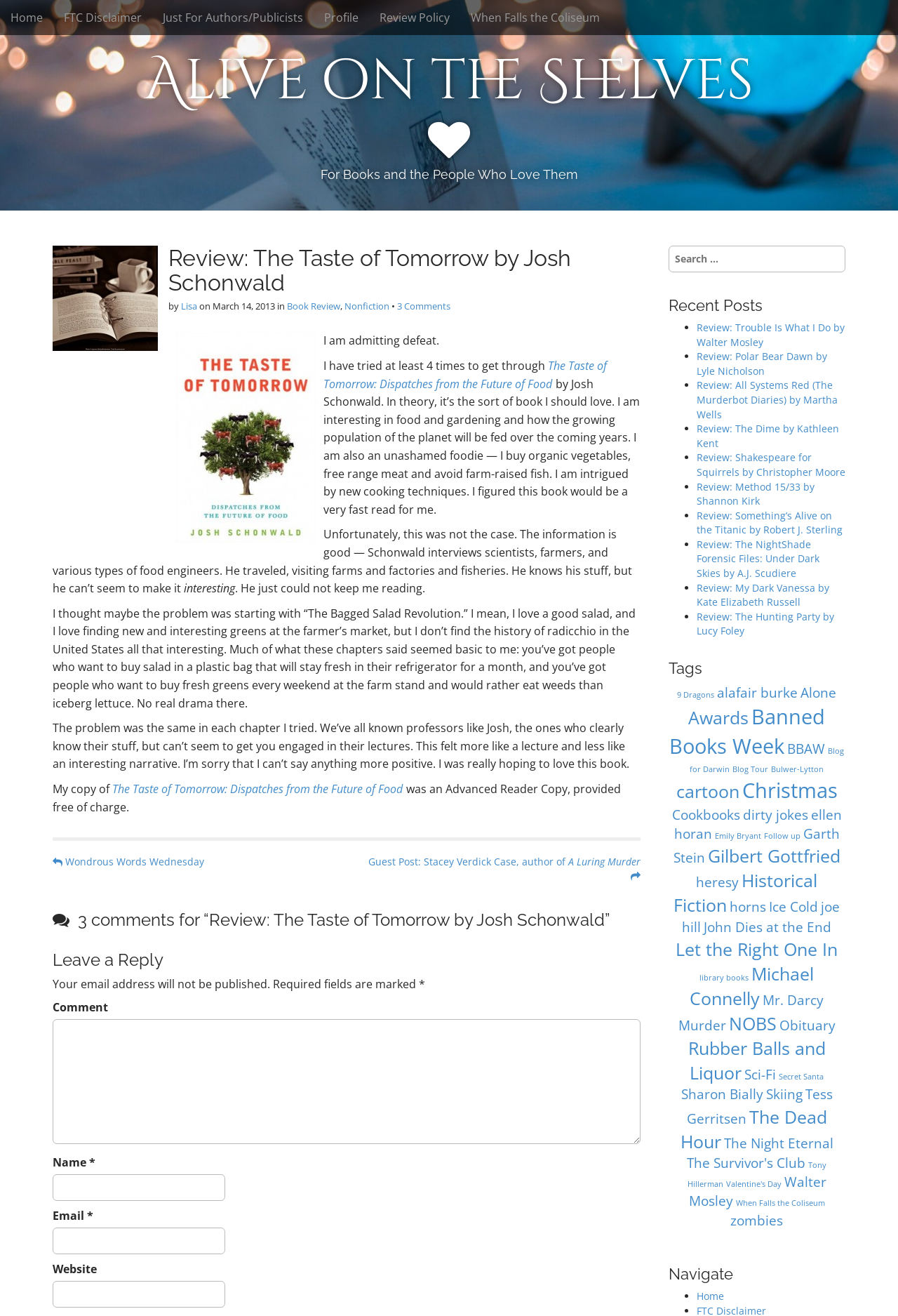Show the bounding box coordinates of the region that should be clicked to follow the instruction: "View recent posts."

[0.744, 0.226, 0.941, 0.238]